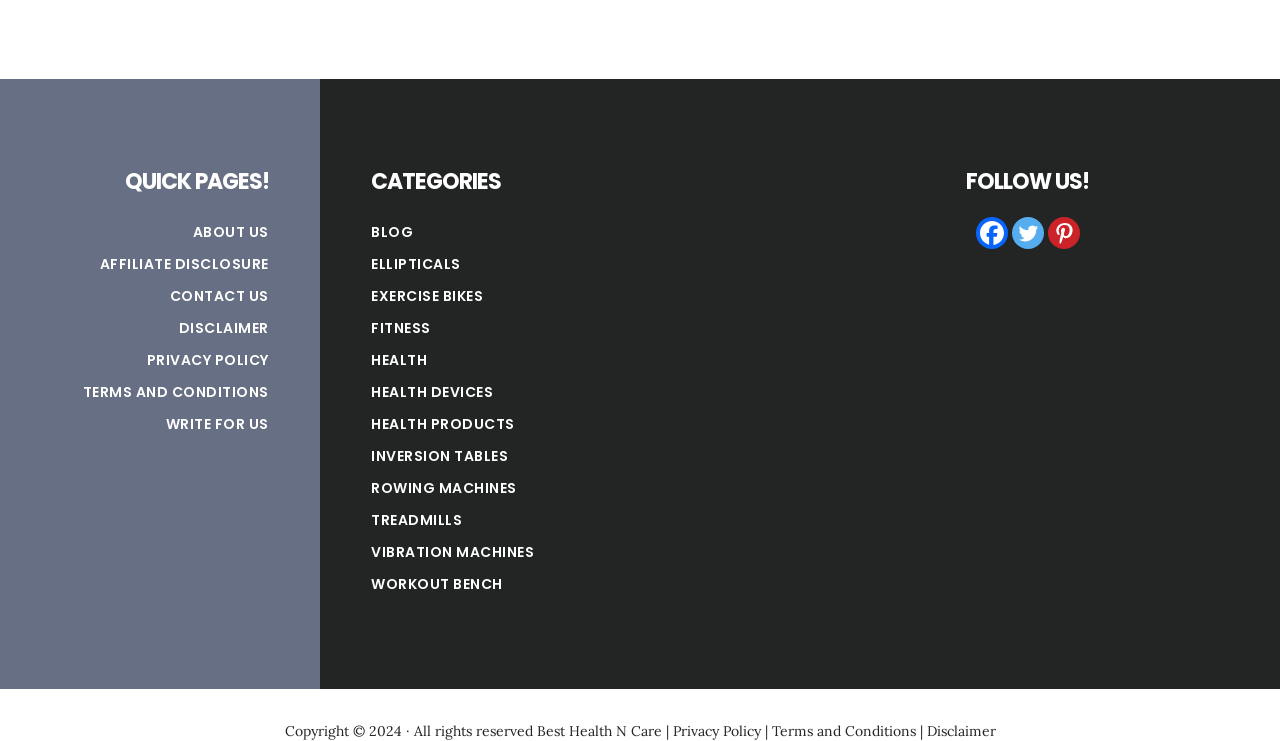Please specify the coordinates of the bounding box for the element that should be clicked to carry out this instruction: "visit health products page". The coordinates must be four float numbers between 0 and 1, formatted as [left, top, right, bottom].

[0.29, 0.559, 0.402, 0.586]